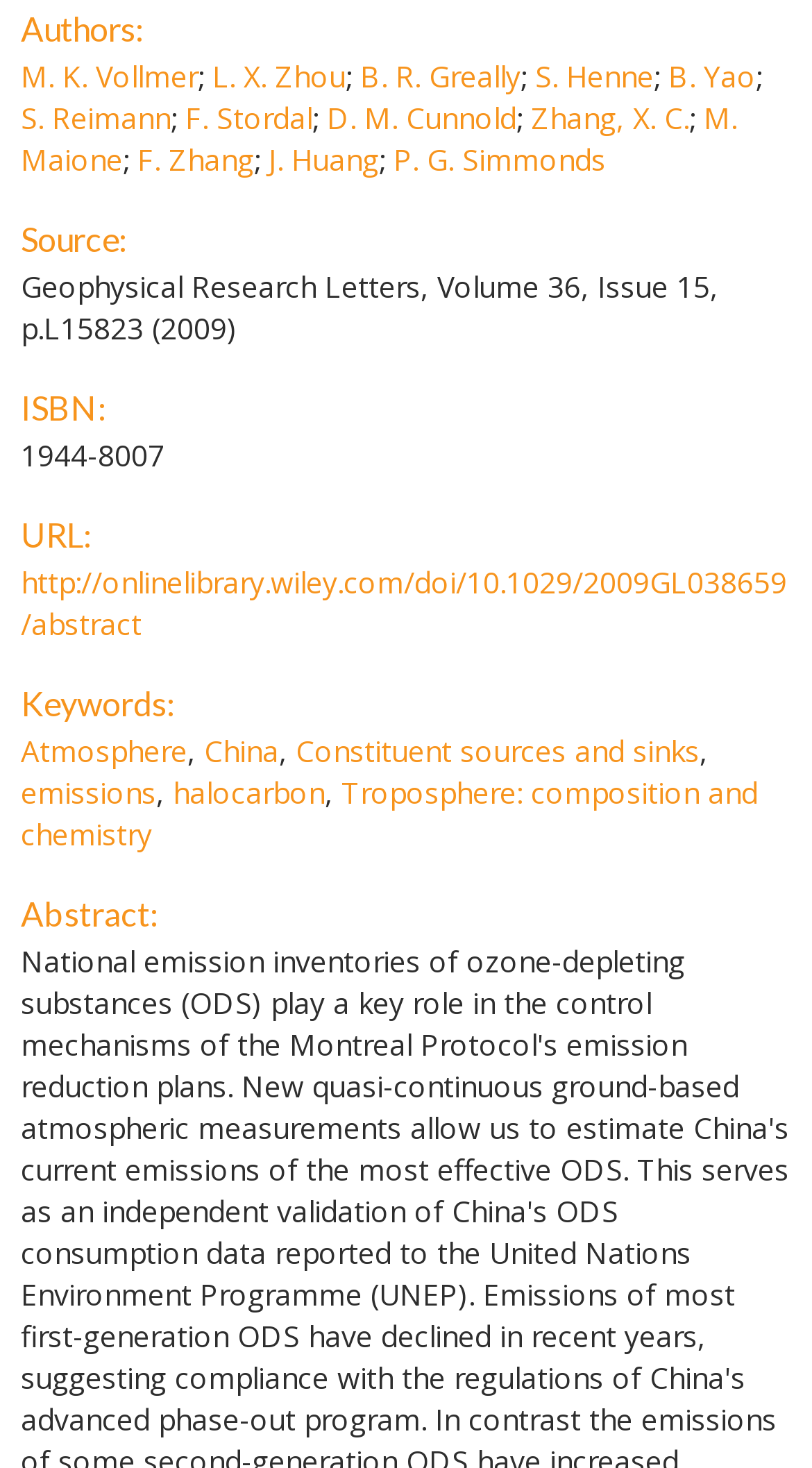Find the bounding box coordinates of the UI element according to this description: "emissions".

[0.026, 0.526, 0.192, 0.553]